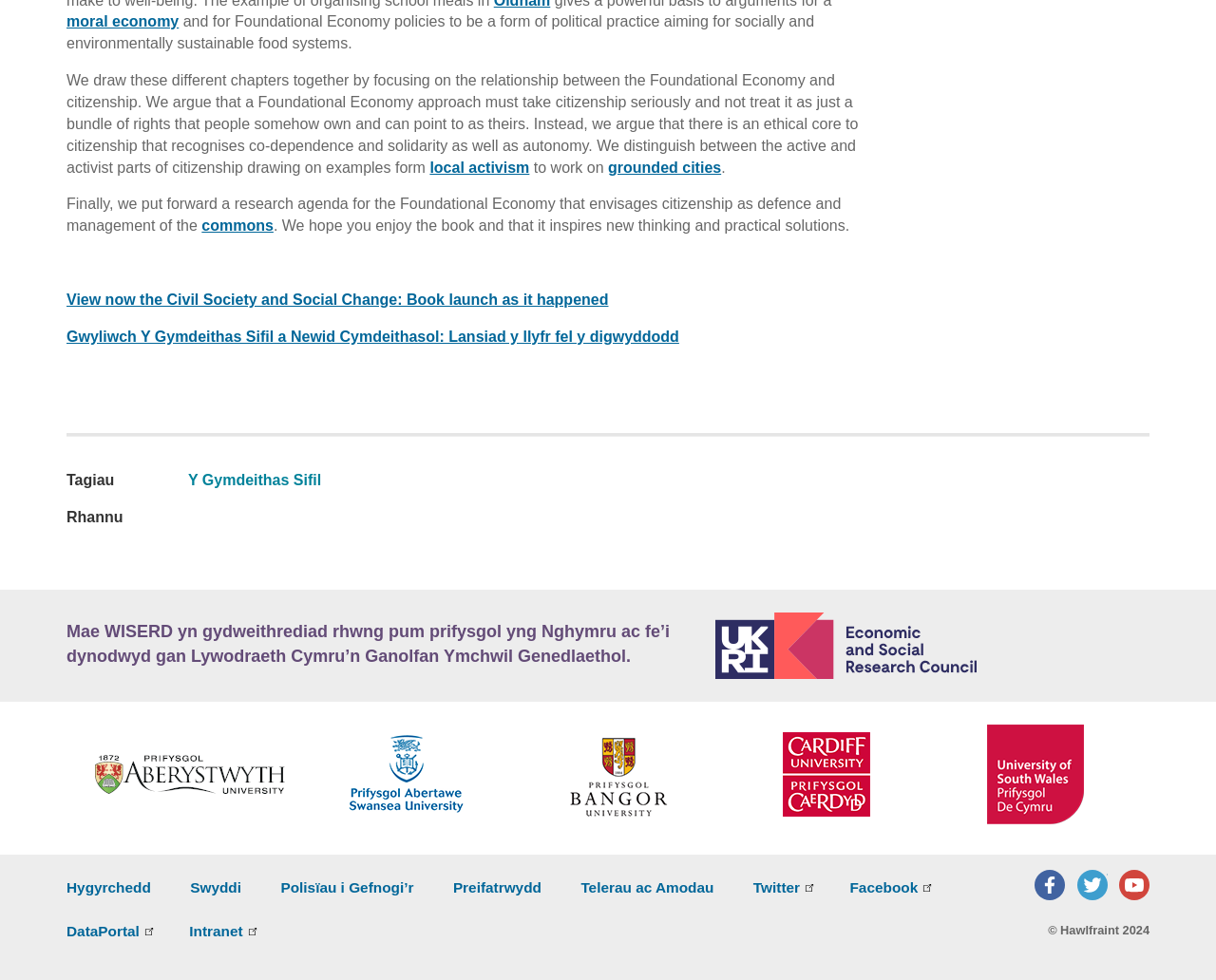Locate the bounding box coordinates of the clickable region to complete the following instruction: "Visit the Civil Society and Social Change webpage."

[0.055, 0.482, 0.264, 0.499]